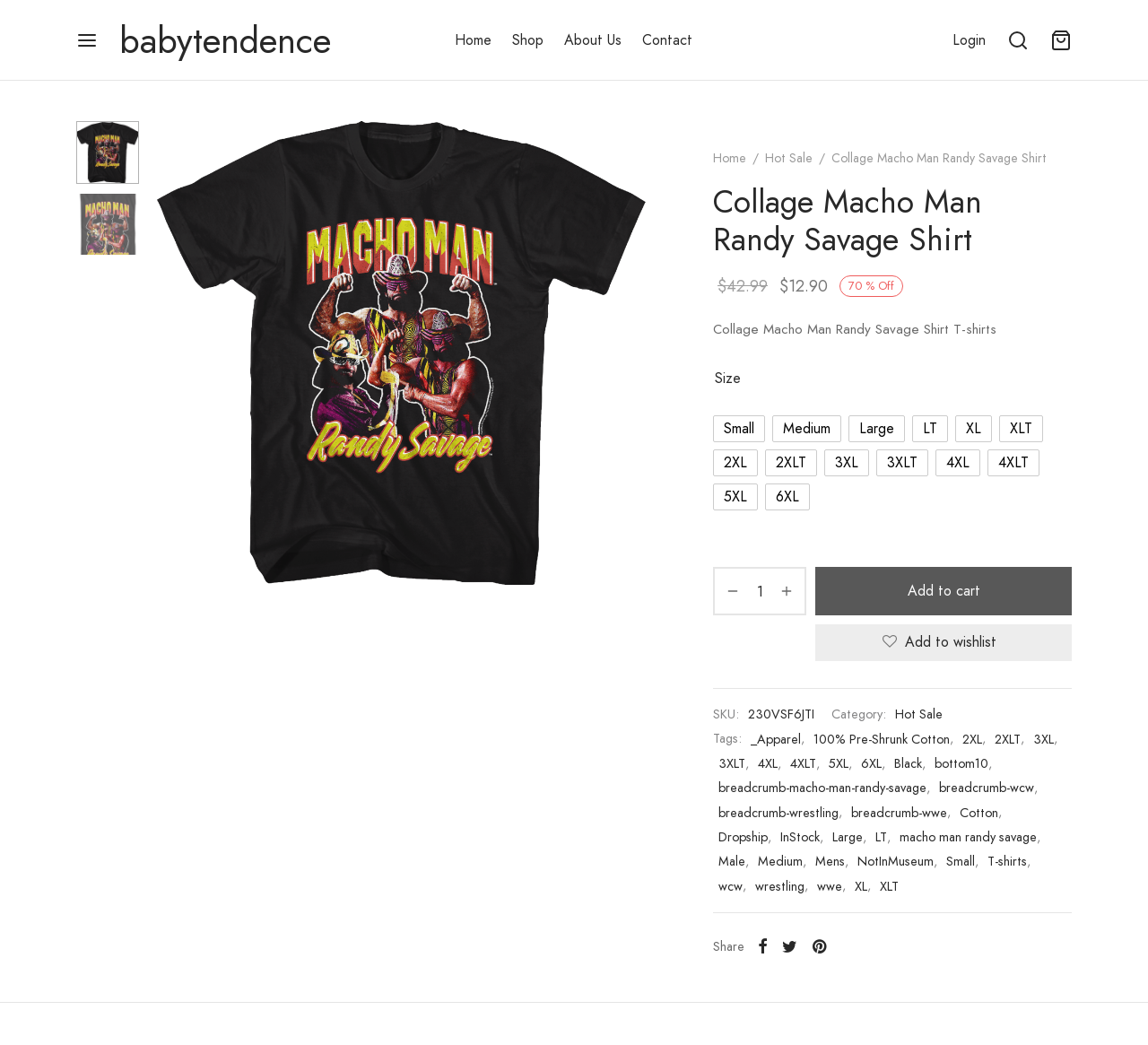Please provide a short answer using a single word or phrase for the question:
What is the price of the shirt?

$12.90